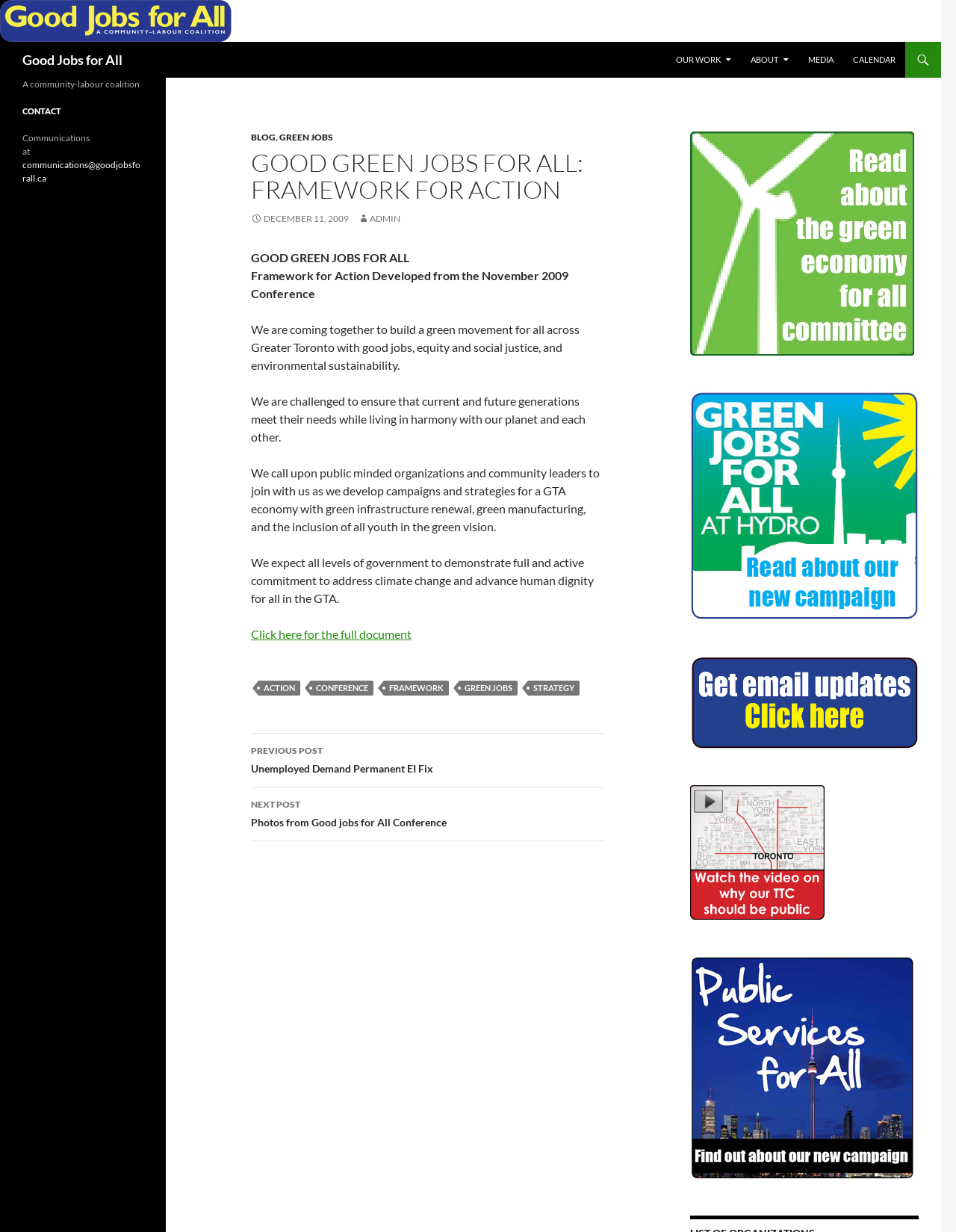Explain the webpage in detail, including its primary components.

The webpage is about Good Green Jobs For All, a community-labour coalition that aims to build a green movement for all across Greater Toronto with good jobs, equity, and social justice, and environmental sustainability. 

At the top of the page, there is a logo and a navigation menu with links to "OUR WORK", "ABOUT", "MEDIA", and "CALENDAR". Below the navigation menu, there is a main content area that contains an article with a heading "GOOD GREEN JOBS FOR ALL: FRAMEWORK FOR ACTION". 

The article starts with a brief introduction to the framework, followed by a series of paragraphs that outline the goals and expectations of the movement. There are also links to related topics, such as "BLOG" and "GREEN JOBS", and a link to download the full document. 

On the right side of the page, there are several links and images, including "Green Economy for All", "Green Jobs for All at Hydro", "Get Email Updates", "TTC should be kept public", and "Public Services for All". Each of these links has a corresponding image. 

At the bottom of the page, there is a footer area with links to "ACTION", "CONFERENCE", "FRAMEWORK", "GREEN JOBS", and "STRATEGY". There is also a section for post navigation, with links to previous and next posts. 

On the left side of the page, there is a section with a heading "A community-labour coalition" and a contact section with a heading "CONTACT" and an email address.